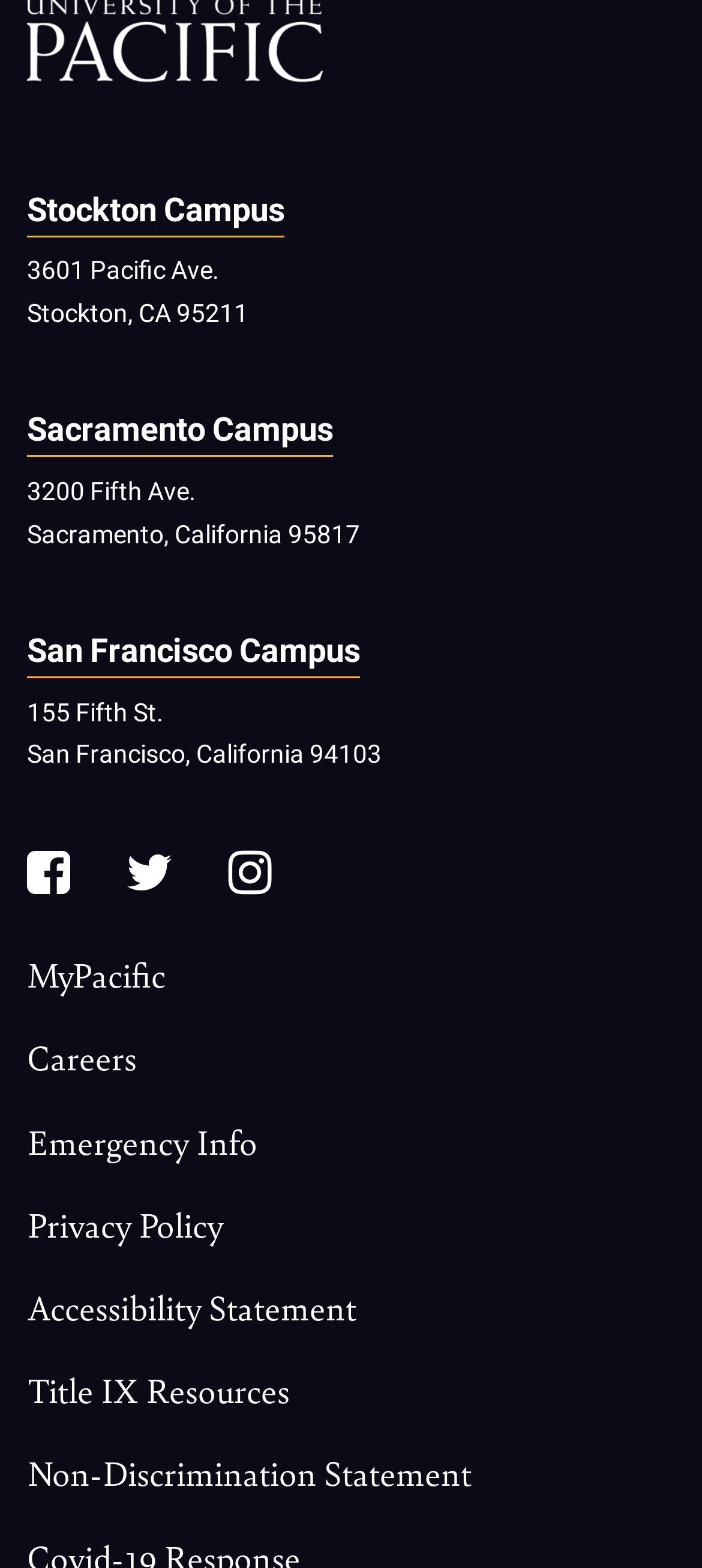Use a single word or phrase to answer the question:
What is the address of the Stockton Campus?

3601 Pacific Ave.